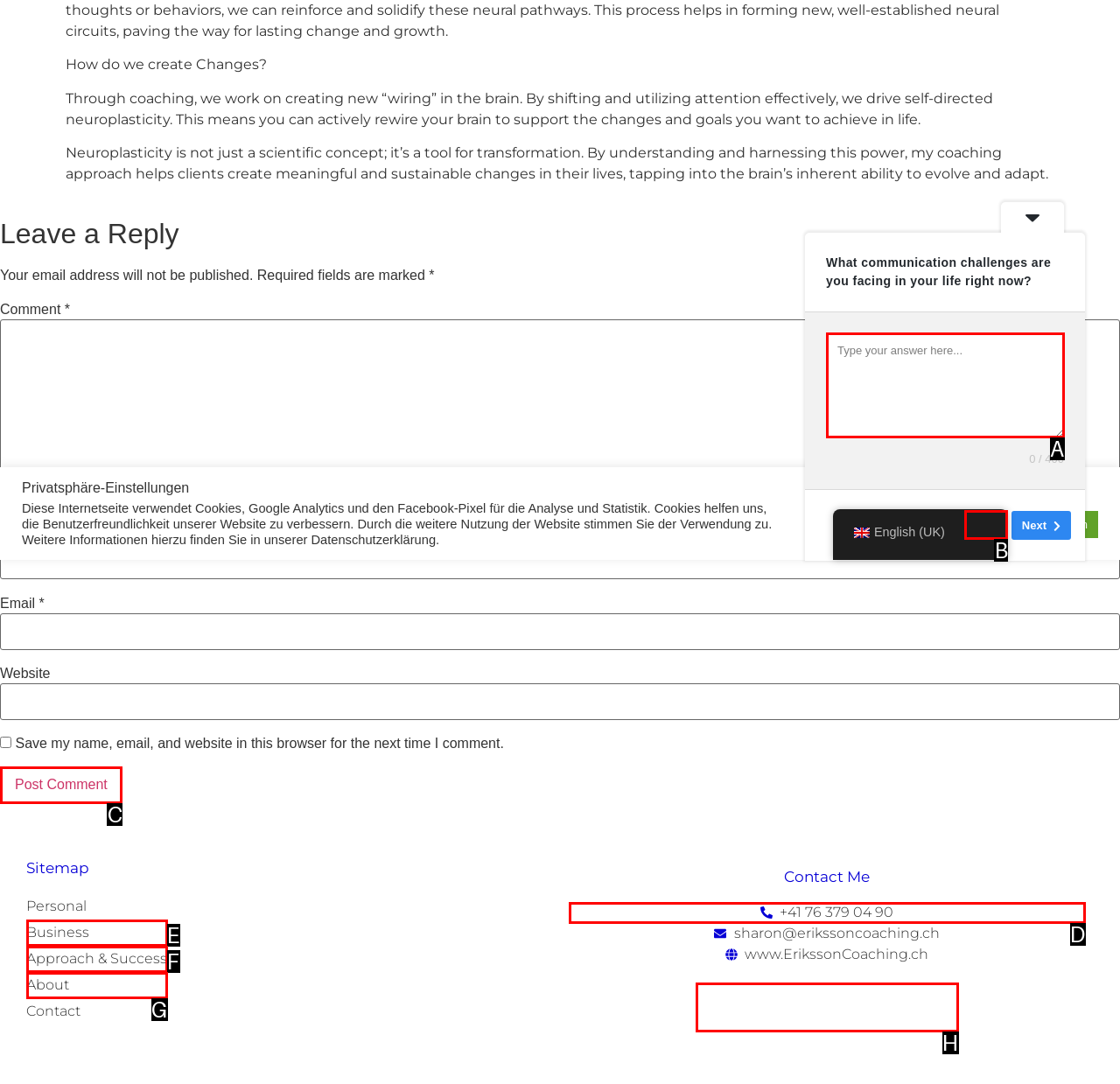Tell me which one HTML element best matches the description: Skip
Answer with the option's letter from the given choices directly.

B